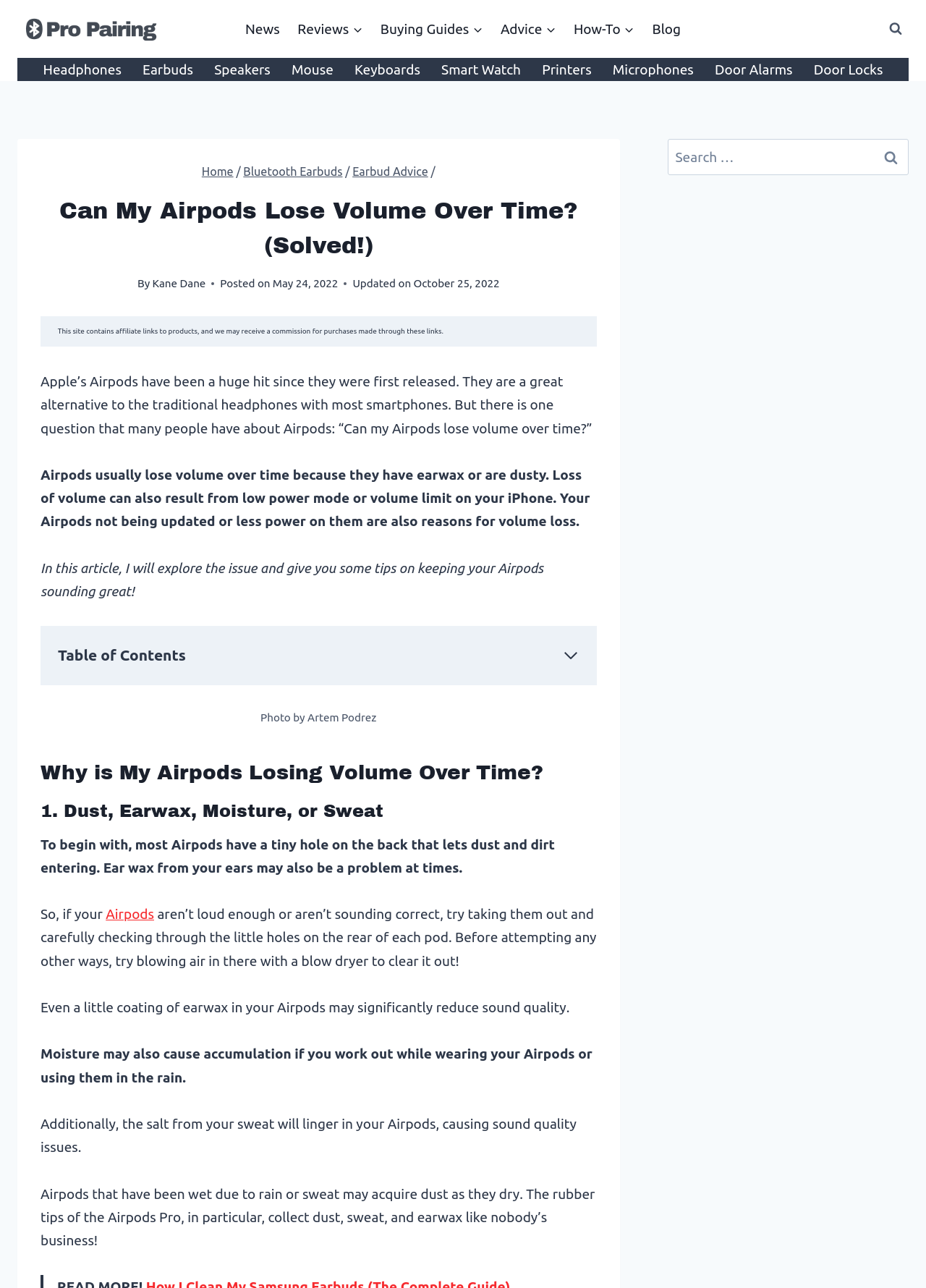Specify the bounding box coordinates of the area to click in order to follow the given instruction: "View the 'Pro Pairing' image."

[0.019, 0.0, 0.175, 0.045]